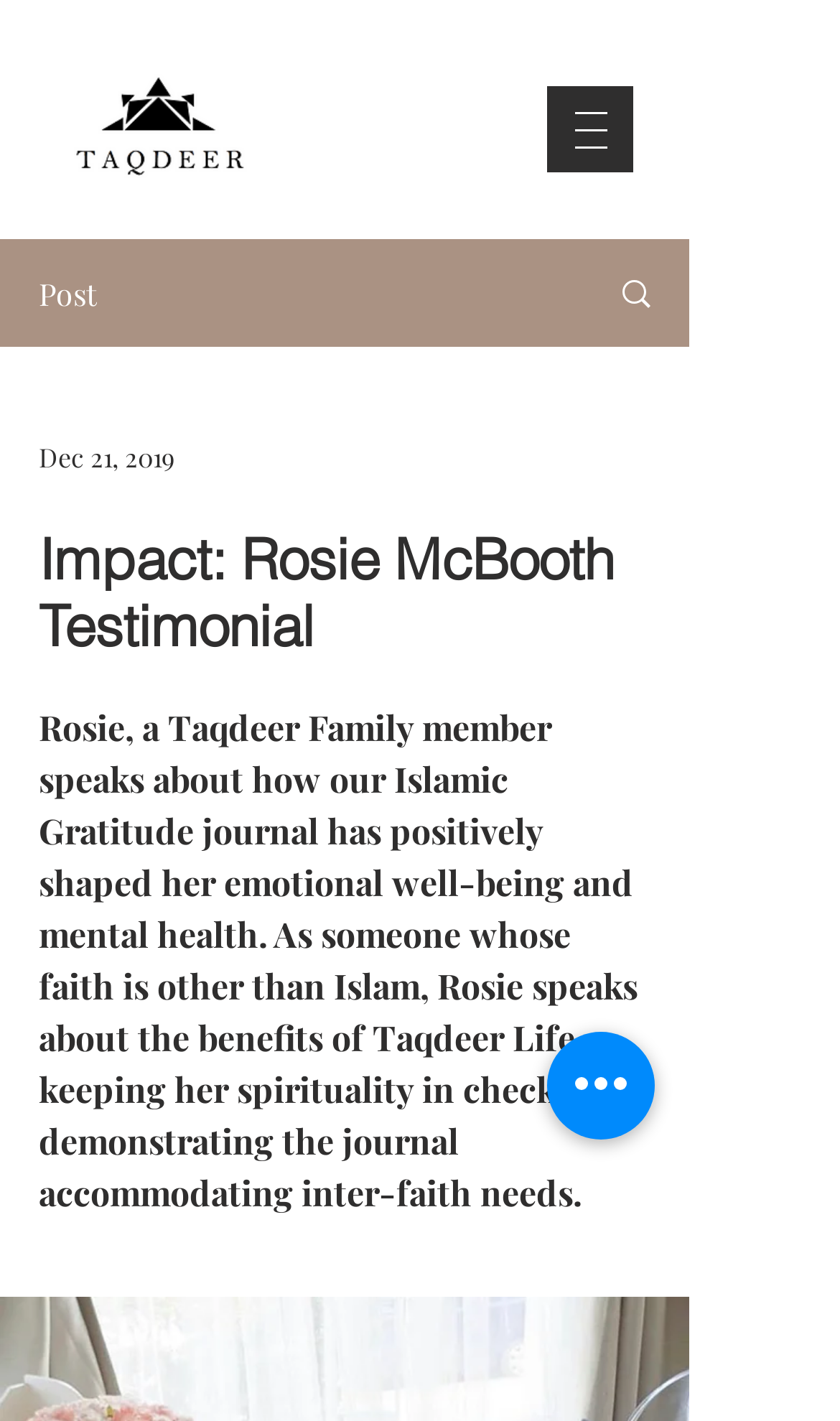Given the element description Continue Reading », predict the bounding box coordinates for the UI element in the webpage screenshot. The format should be (top-left x, top-left y, bottom-right x, bottom-right y), and the values should be between 0 and 1.

None